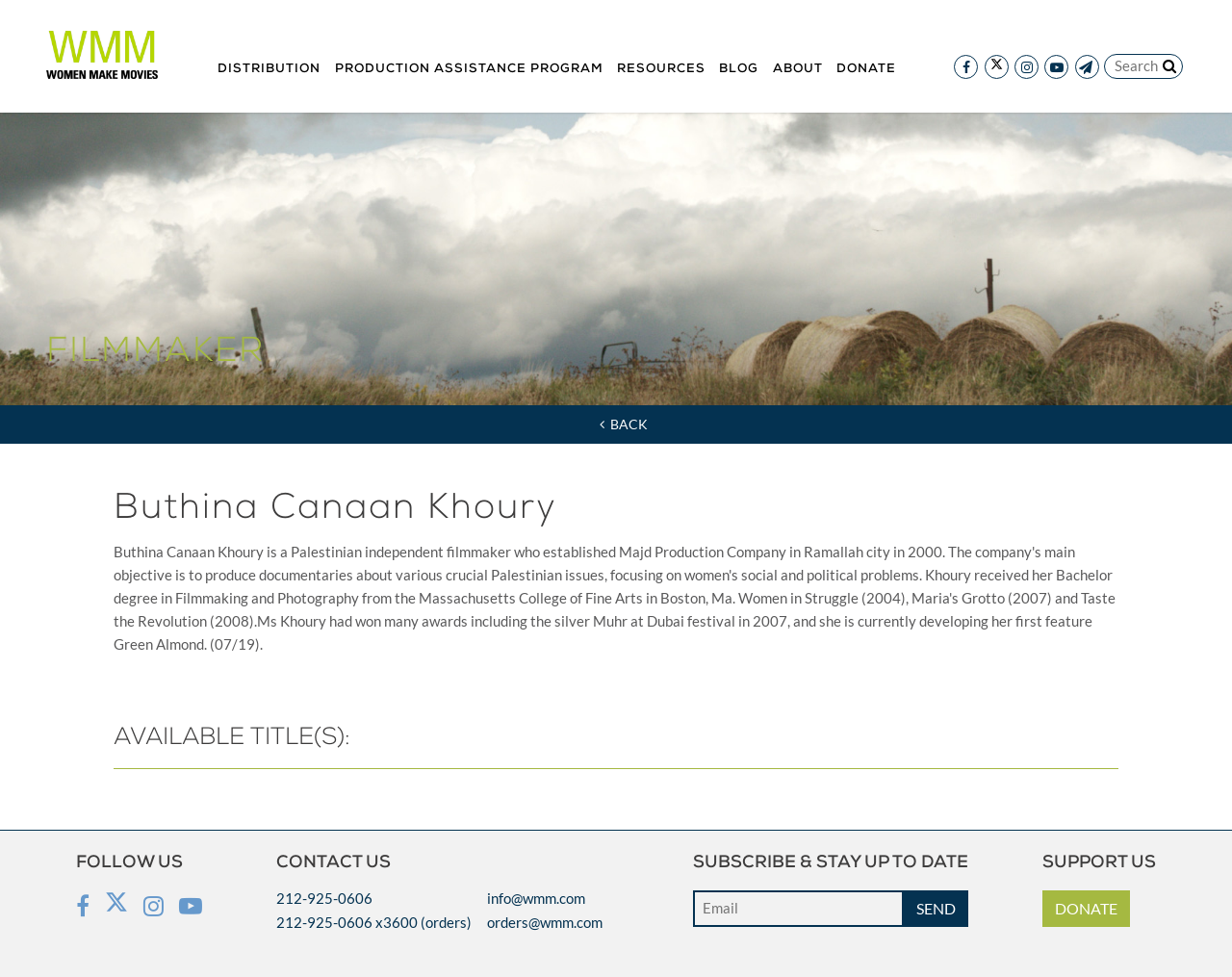Find and provide the bounding box coordinates for the UI element described with: "Womens empowerment".

None